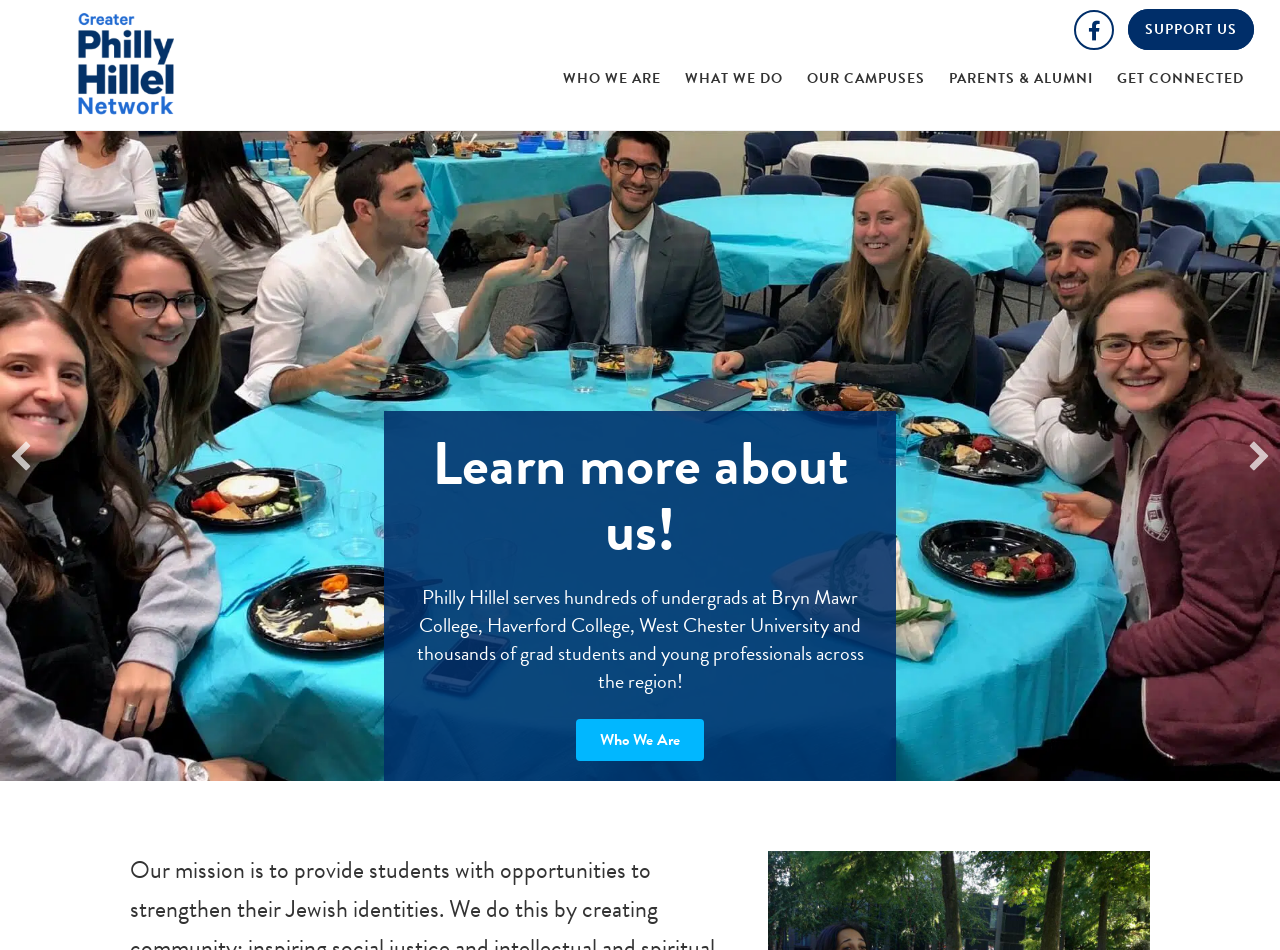Answer briefly with one word or phrase:
What is the purpose of the 'previous' and 'next' buttons?

To navigate